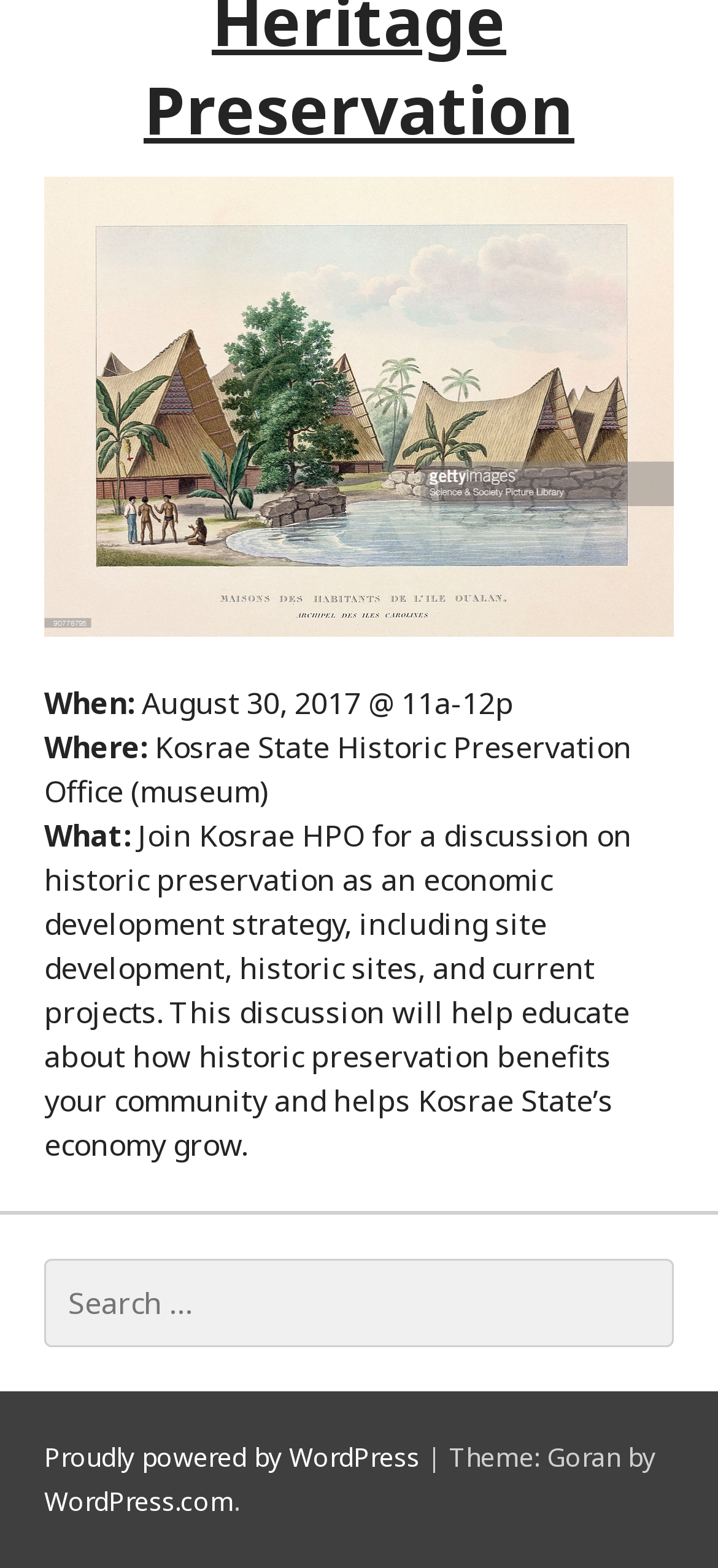What platform is the website built on?
Refer to the screenshot and respond with a concise word or phrase.

WordPress